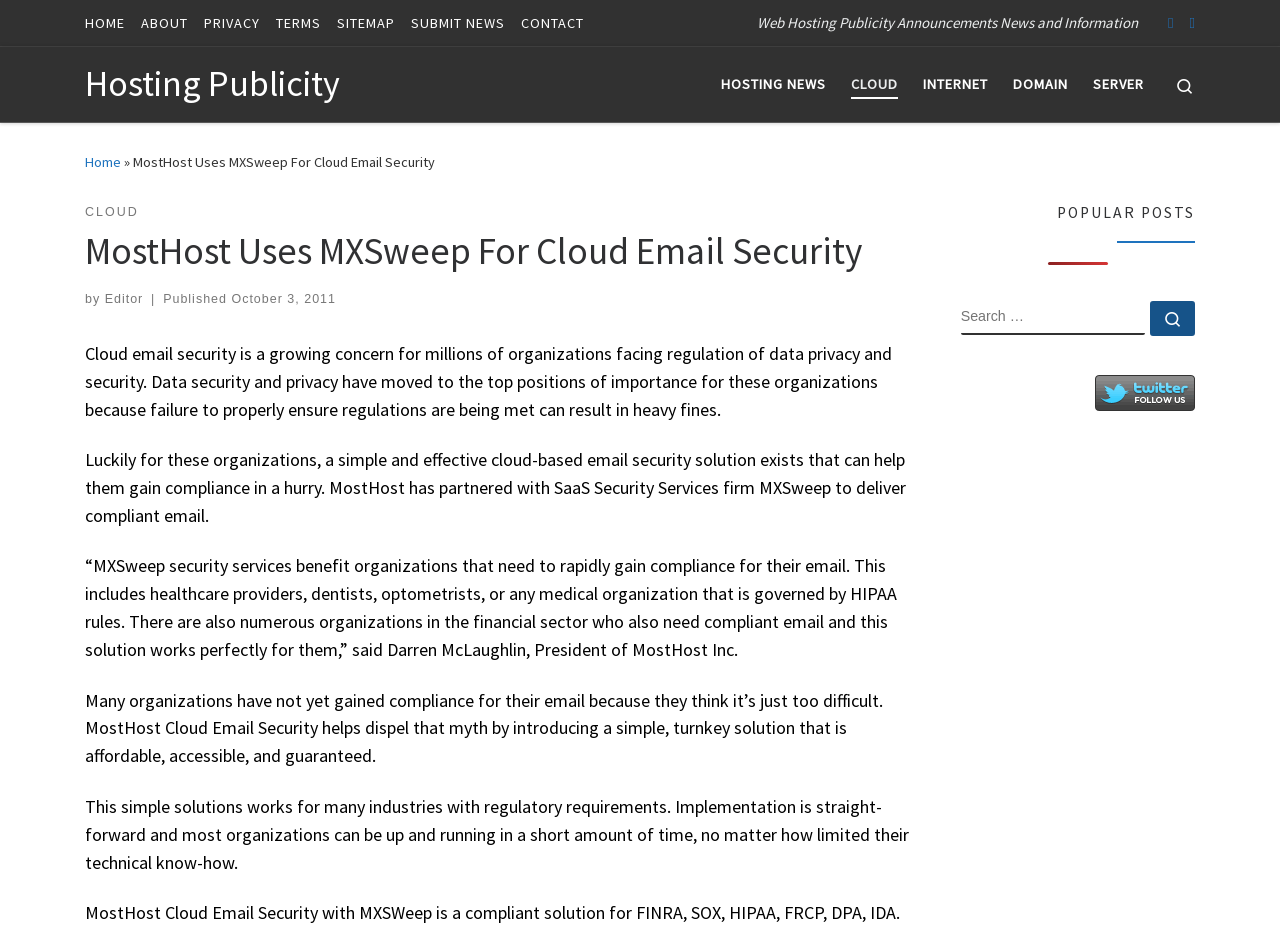Review the image closely and give a comprehensive answer to the question: What is the benefit of MostHost Cloud Email Security?

The webpage suggests that MostHost Cloud Email Security is a simple, turnkey solution that is affordable, accessible, and guaranteed, making it easy for organizations to implement and gain compliance with regulatory requirements.